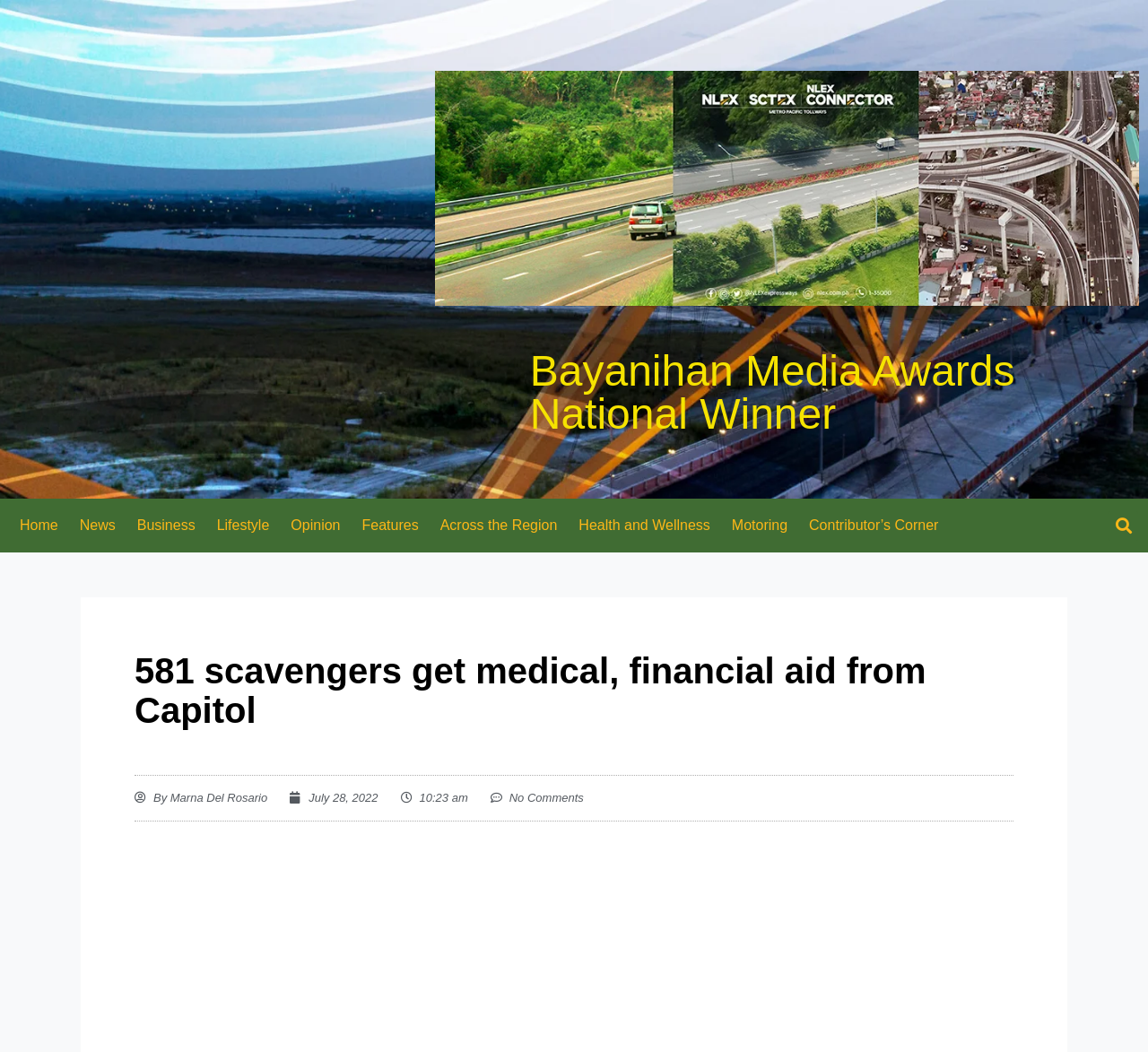How many comments are there on the article?
From the screenshot, supply a one-word or short-phrase answer.

No Comments